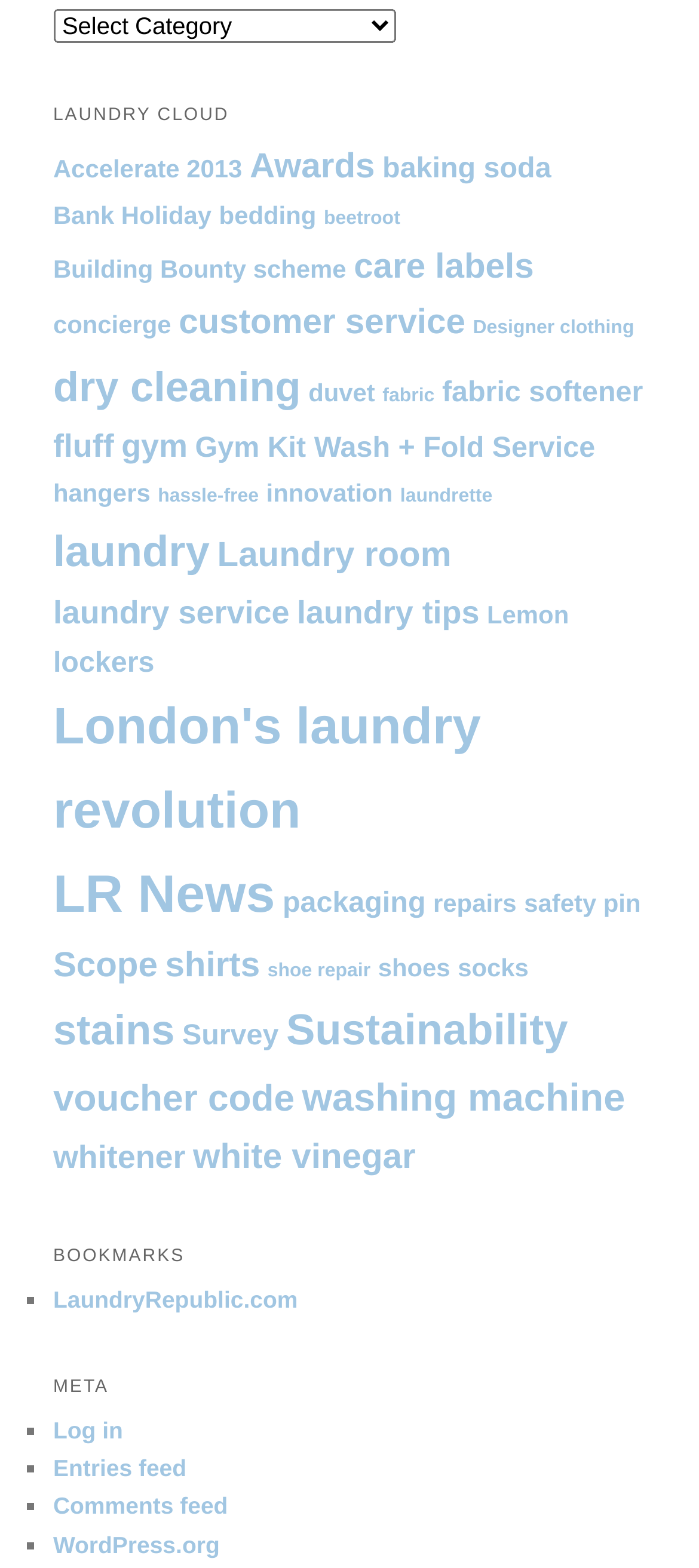What is the name of the laundry service mentioned on the webpage?
From the details in the image, provide a complete and detailed answer to the question.

I found a link 'LaundryRepublic.com' under the 'BOOKMARKS' section, which suggests that it is a laundry service mentioned on the webpage.